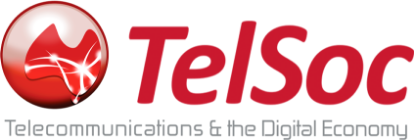Answer the question using only one word or a concise phrase: What is the font style of the name 'TelSoc'?

Bold